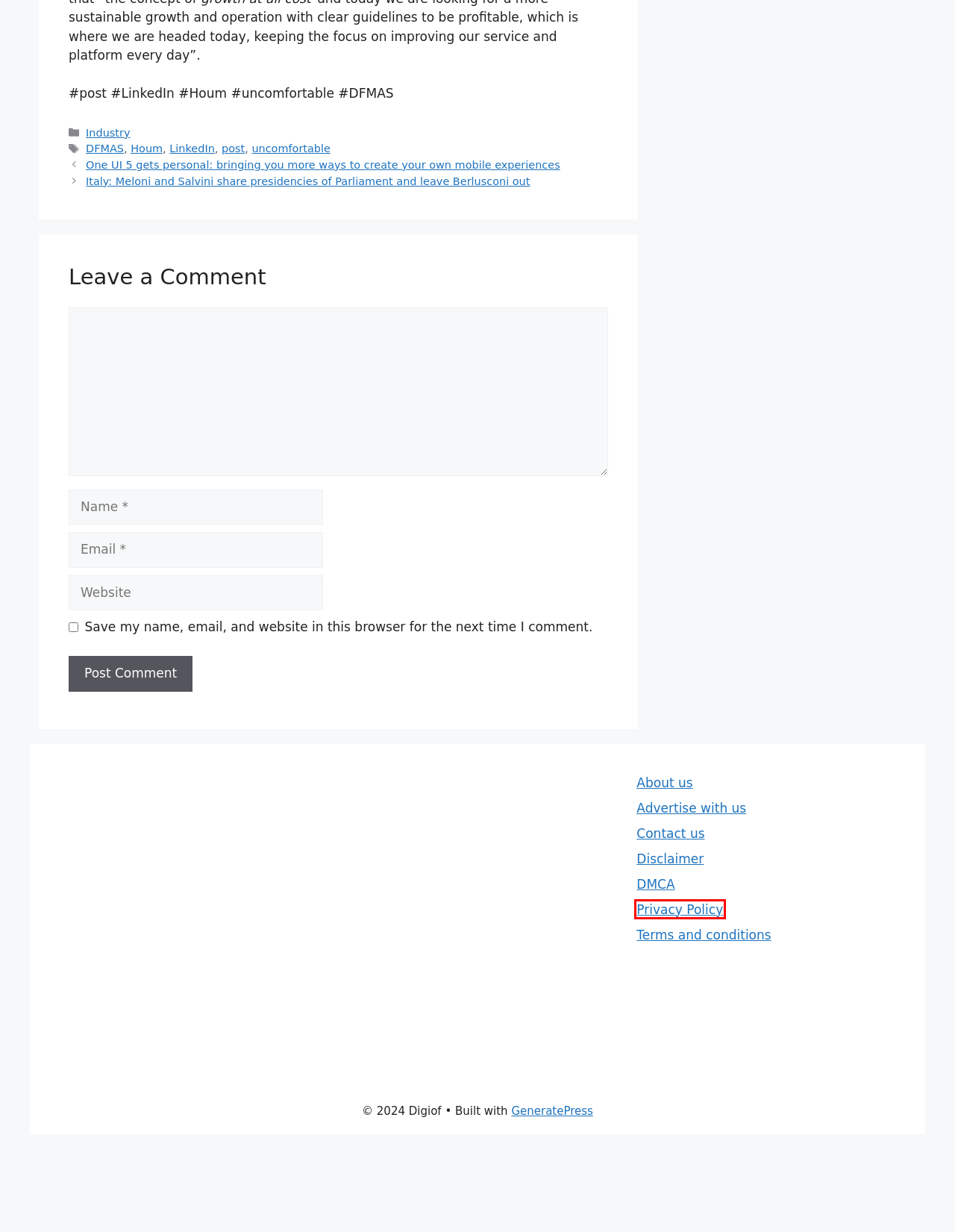Observe the webpage screenshot and focus on the red bounding box surrounding a UI element. Choose the most appropriate webpage description that corresponds to the new webpage after clicking the element in the bounding box. Here are the candidates:
A. LinkedIn - Digiof
B. uncomfortable - Digiof
C. Privacy Policy - Digiof
D. Disclaimer - Digiof
E. One UI 5 gets personal: bringing you more ways to create your own mobile experiences - Digiof
F. GeneratePress - The perfect foundation for your WordPress website.
G. Terms and conditions - Digiof
H. Italy: Meloni and Salvini share presidencies of Parliament and leave Berlusconi out - Digiof

C